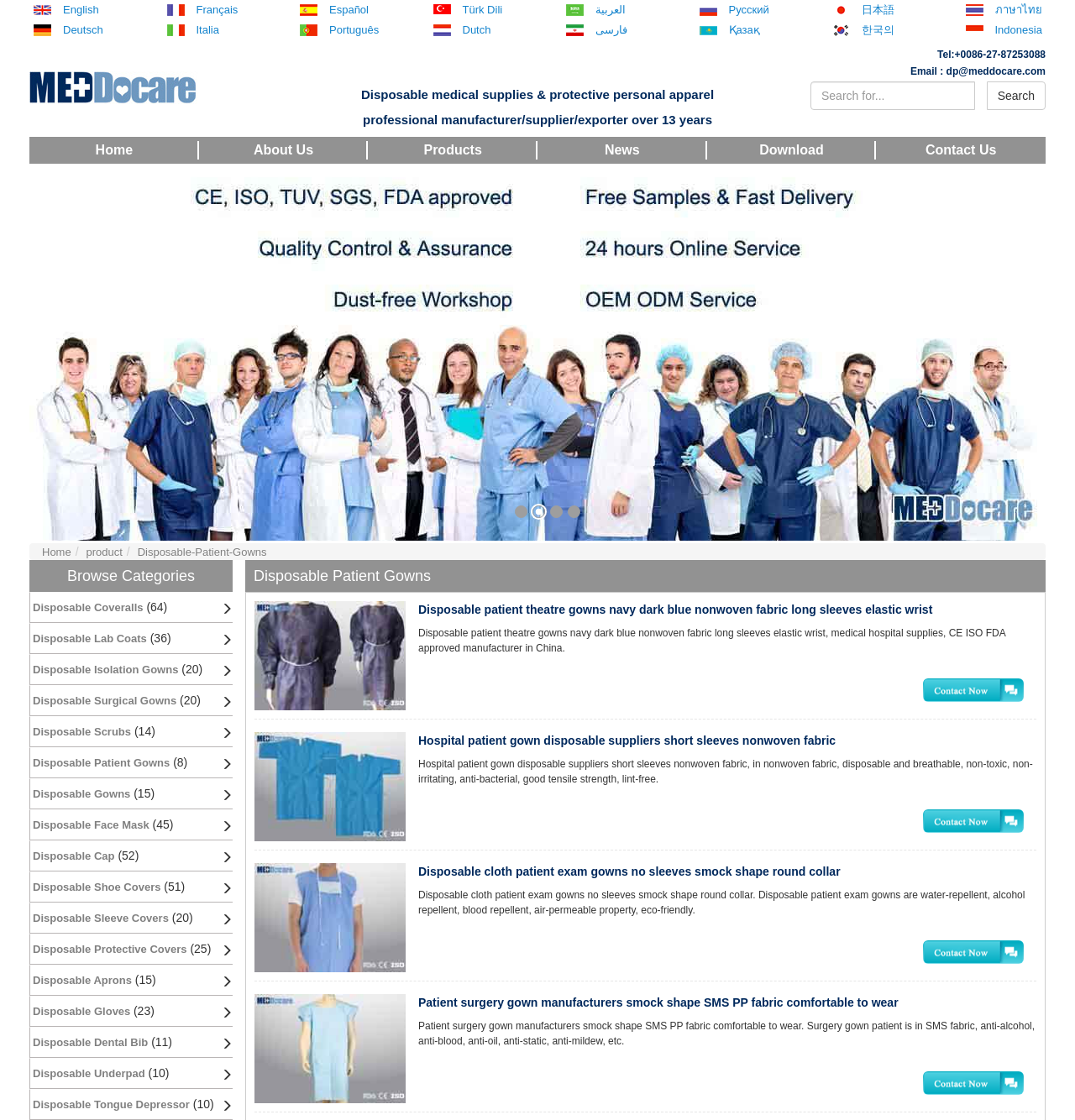Please identify the bounding box coordinates of the element I should click to complete this instruction: 'Quick shop this product'. The coordinates should be given as four float numbers between 0 and 1, like this: [left, top, right, bottom].

None